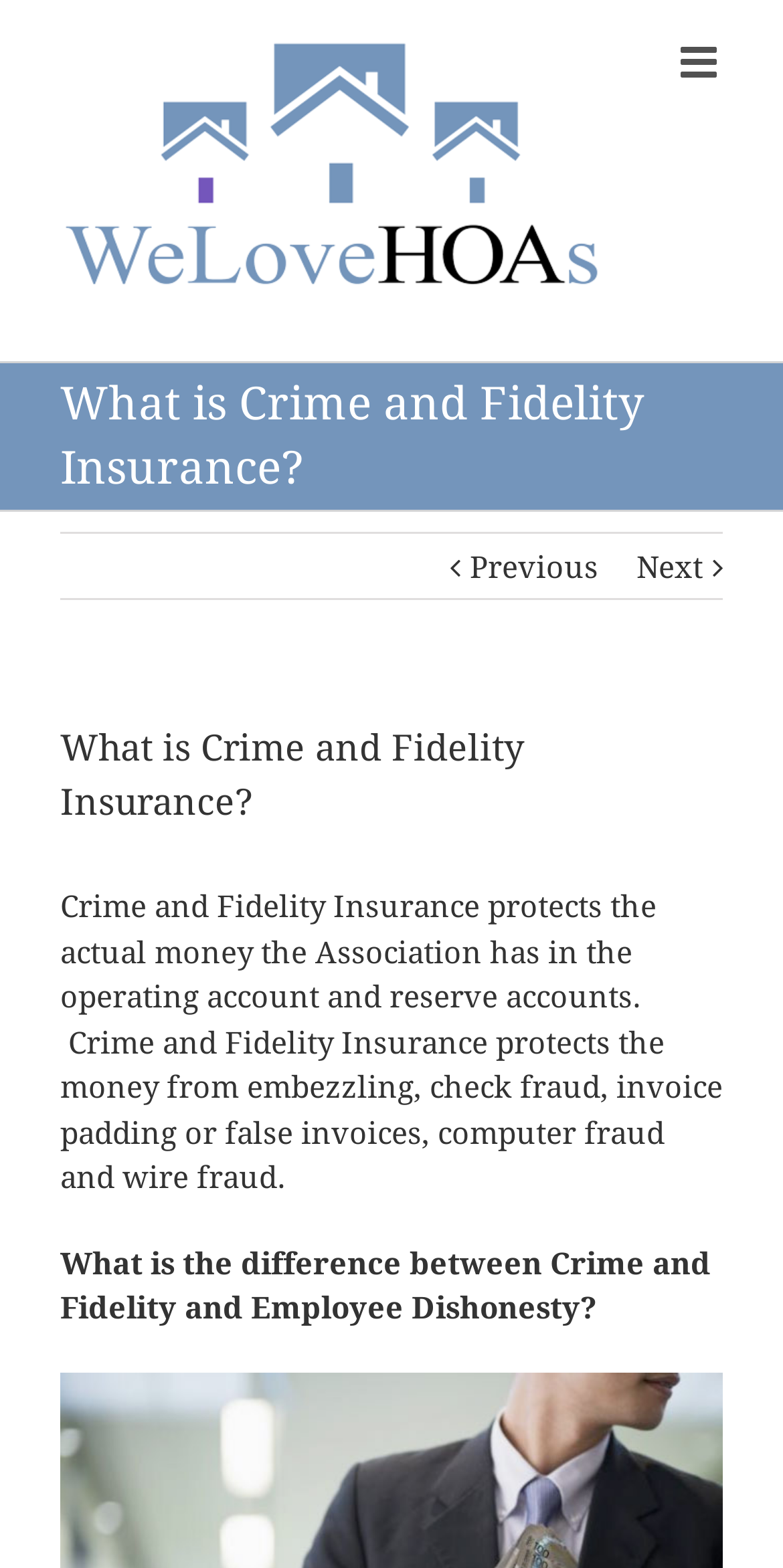What type of insurance is being discussed?
Based on the screenshot, give a detailed explanation to answer the question.

Based on the webpage content, specifically the heading 'What is Crime and Fidelity Insurance?' and the static text that describes its purpose, it is clear that the webpage is discussing Crime and Fidelity Insurance.